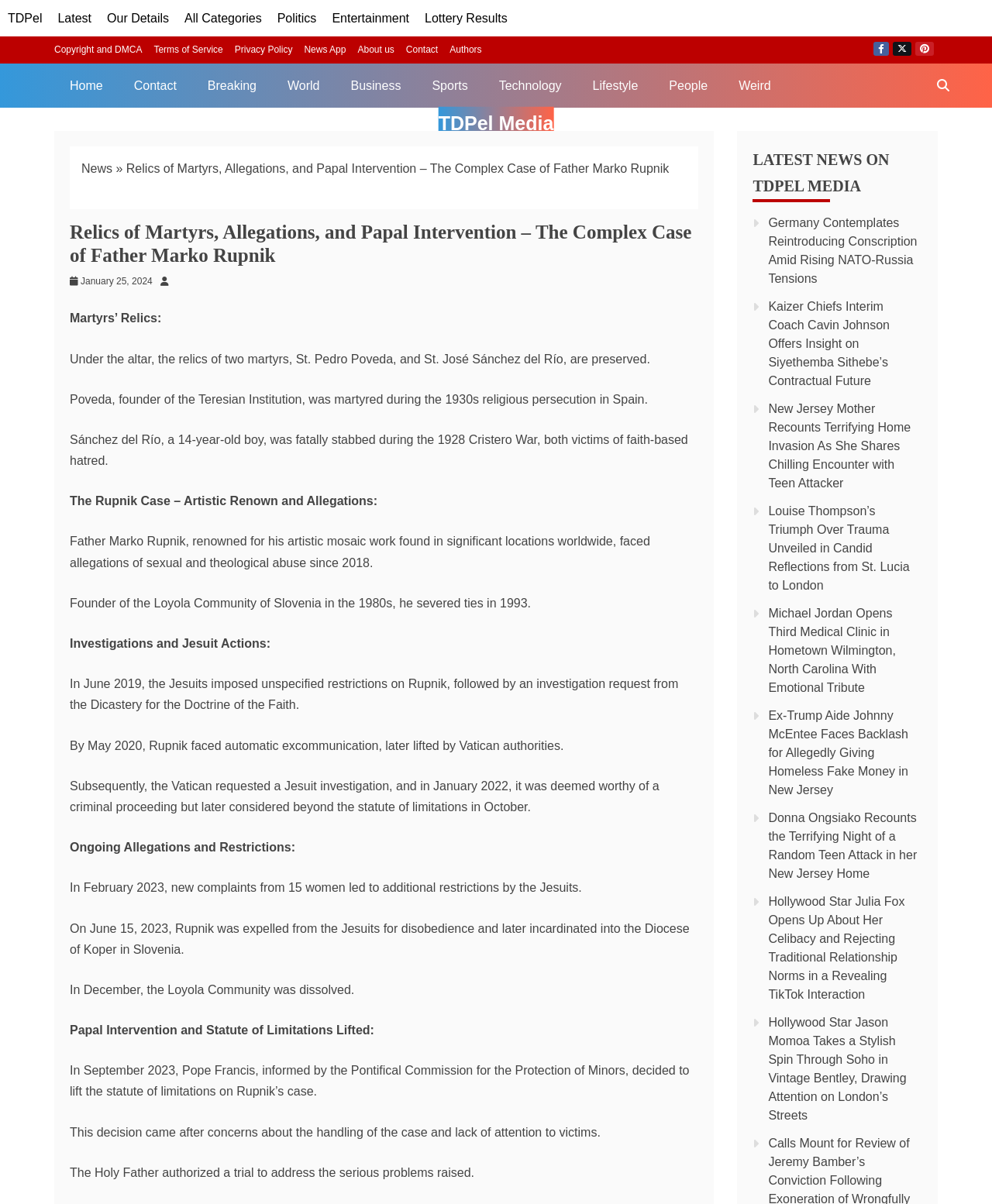Find and indicate the bounding box coordinates of the region you should select to follow the given instruction: "Check the 'Terms of Service'".

[0.155, 0.037, 0.225, 0.046]